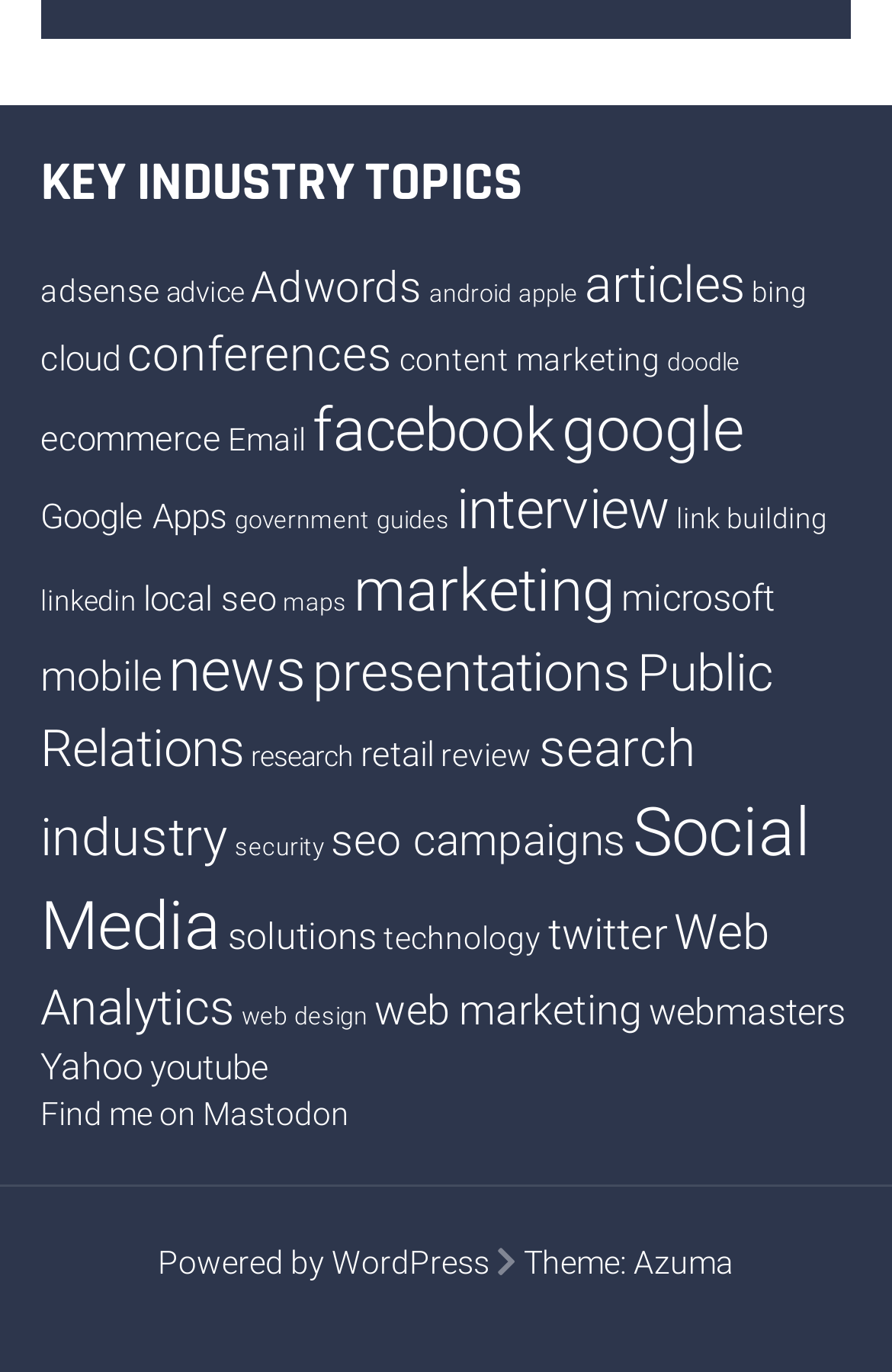Give a short answer using one word or phrase for the question:
How many complementary sections are there on this webpage?

2